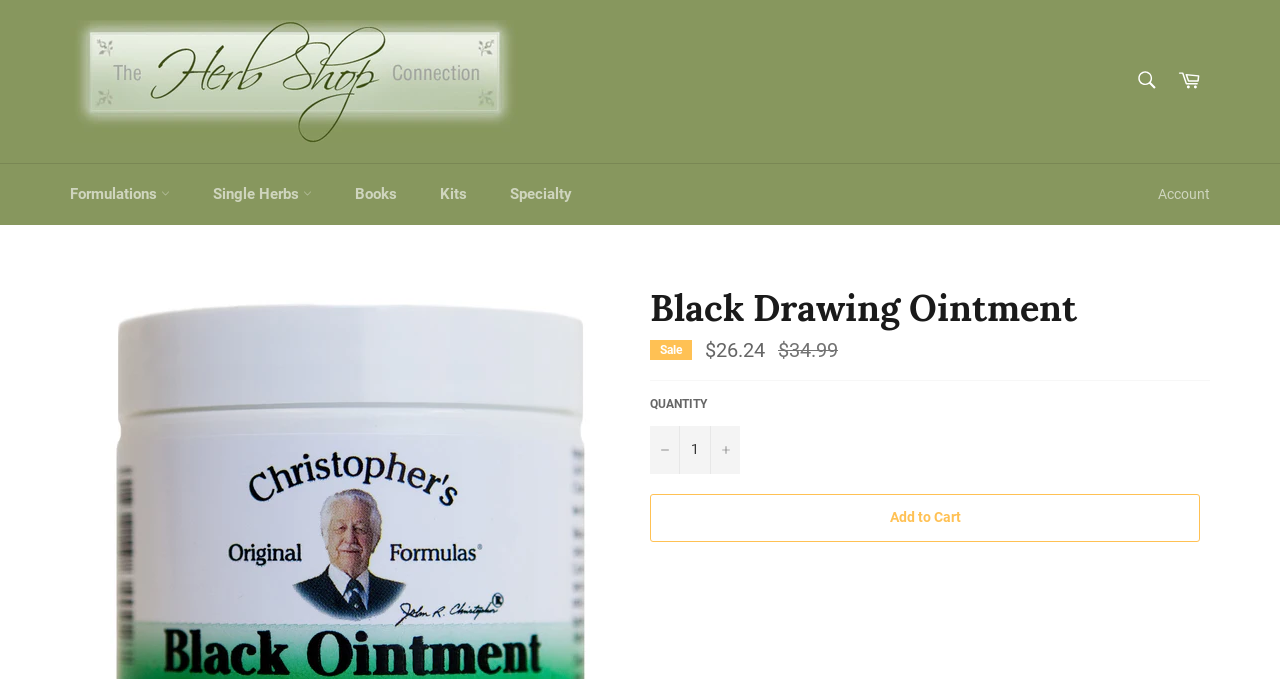Please provide a comprehensive response to the question below by analyzing the image: 
What is the name of the product?

I found the answer by looking at the heading element on the webpage, which says 'Black Drawing Ointment'. This is likely the name of the product being sold on this page.